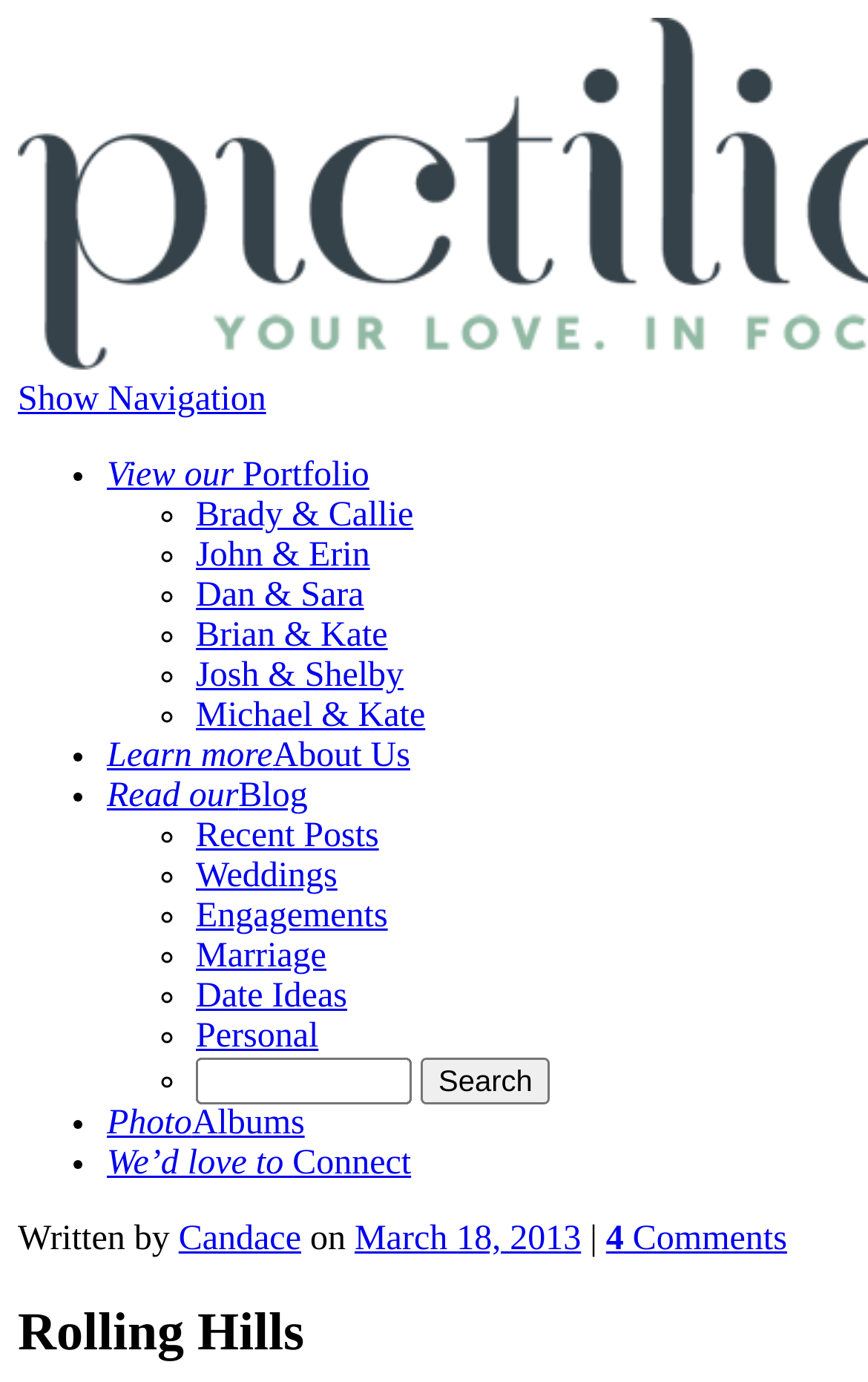Provide a brief response to the question using a single word or phrase: 
Who wrote the article on March 18, 2013?

Candace